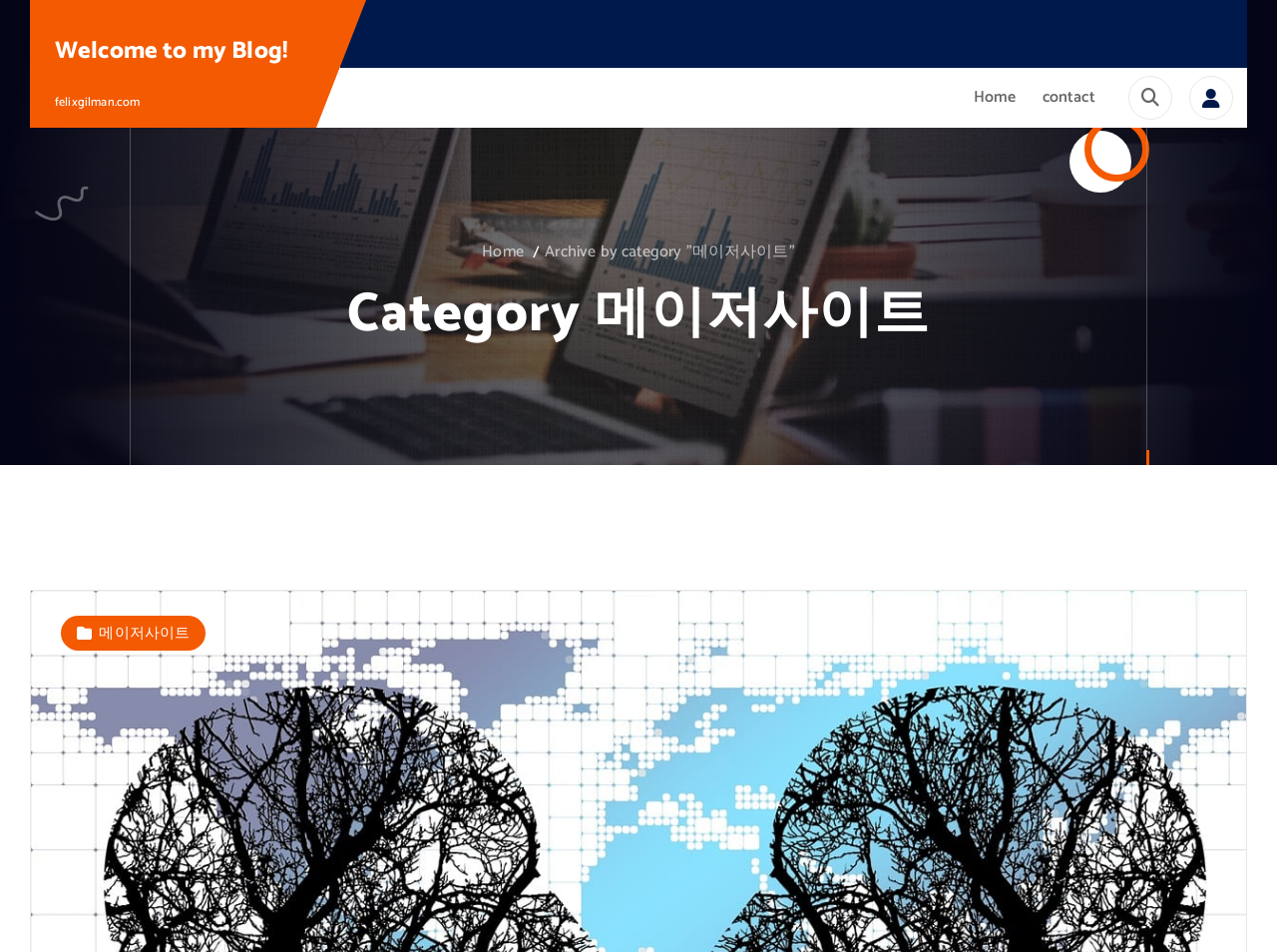What is the category of the blog post?
Based on the screenshot, provide a one-word or short-phrase response.

메이저사이트